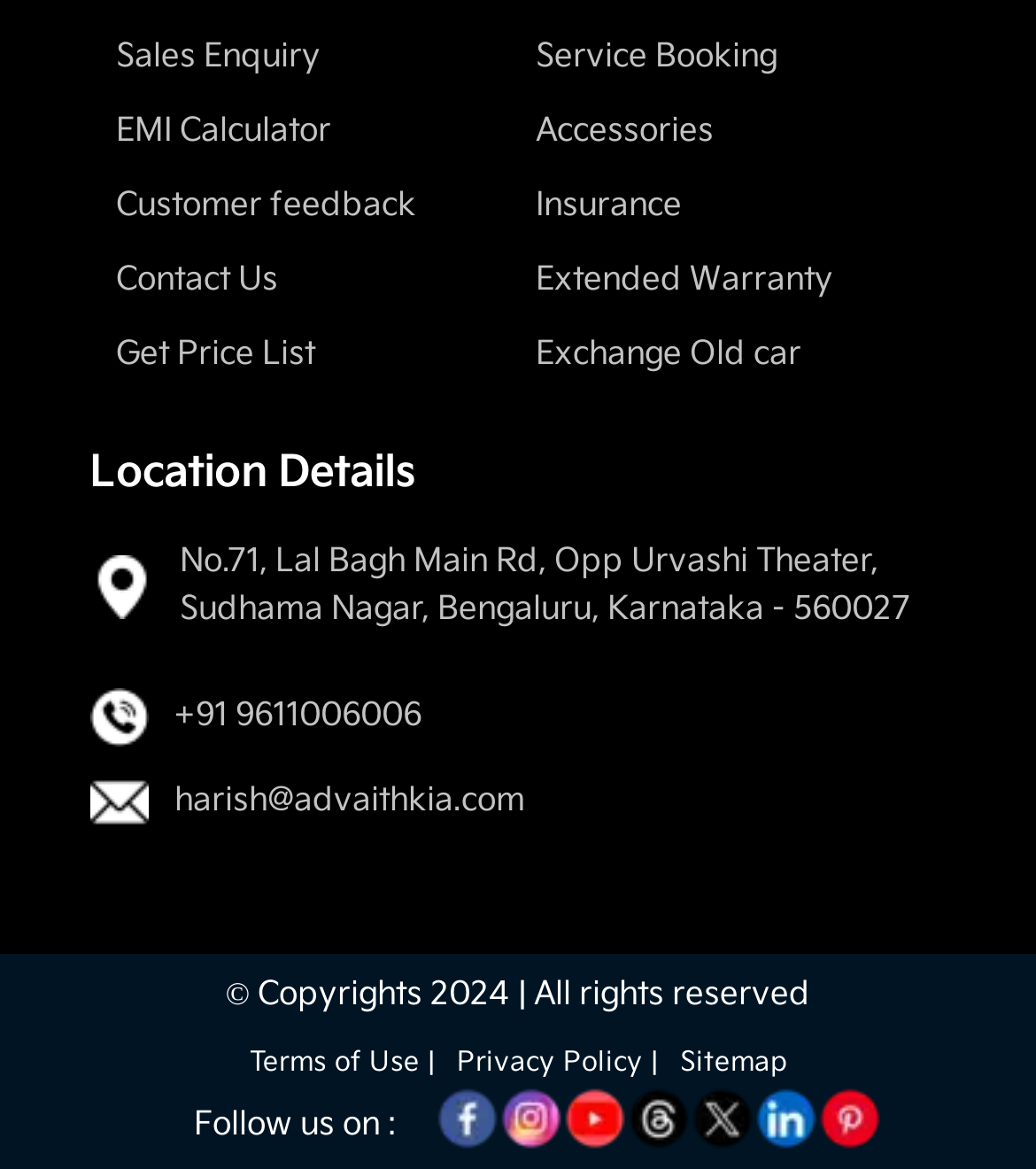Determine the bounding box coordinates of the clickable element necessary to fulfill the instruction: "Follow on Facebook". Provide the coordinates as four float numbers within the 0 to 1 range, i.e., [left, top, right, bottom].

[0.421, 0.929, 0.482, 0.984]